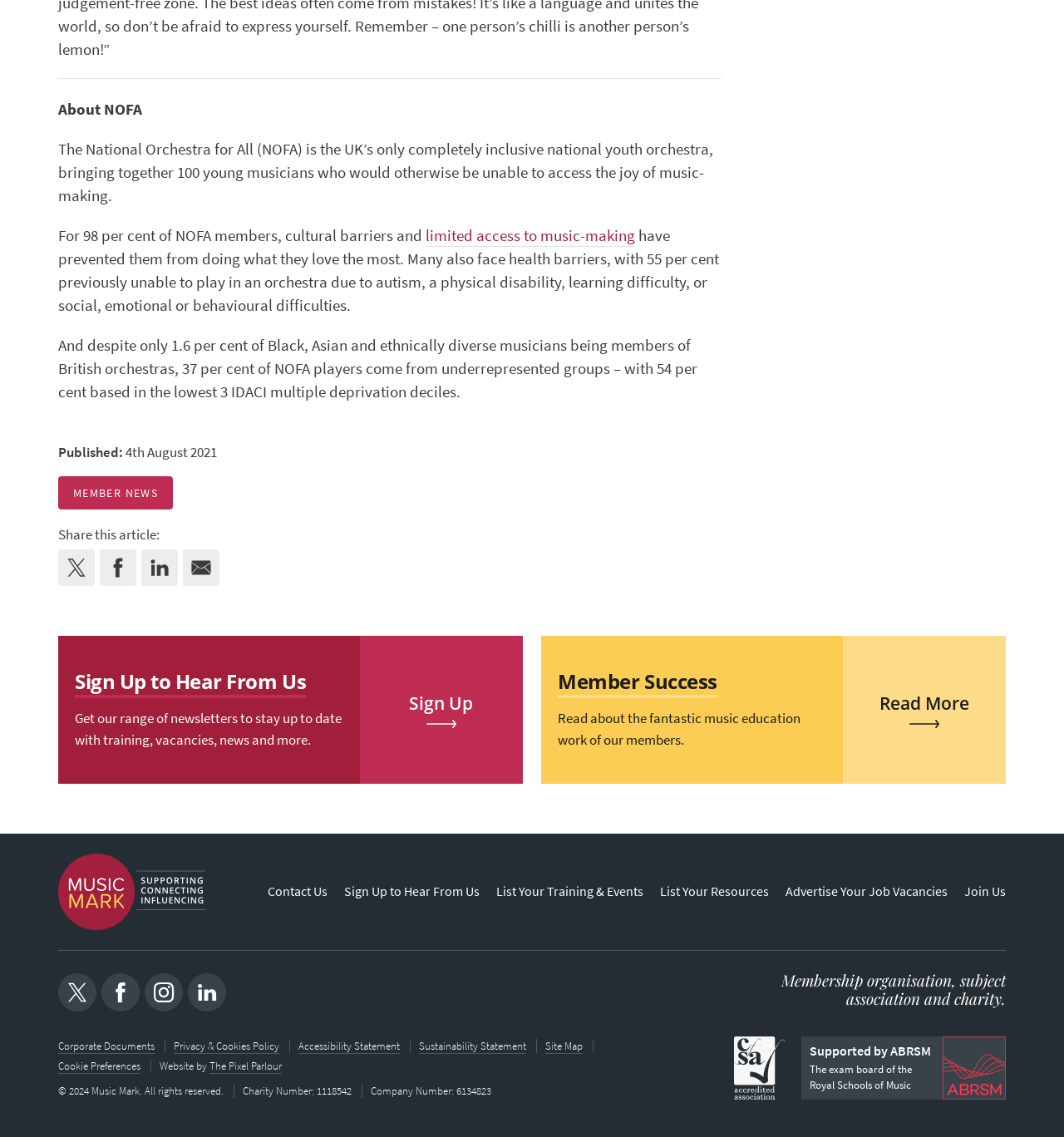Determine the coordinates of the bounding box that should be clicked to complete the instruction: "Read about the National Orchestra for All". The coordinates should be represented by four float numbers between 0 and 1: [left, top, right, bottom].

[0.055, 0.087, 0.134, 0.105]